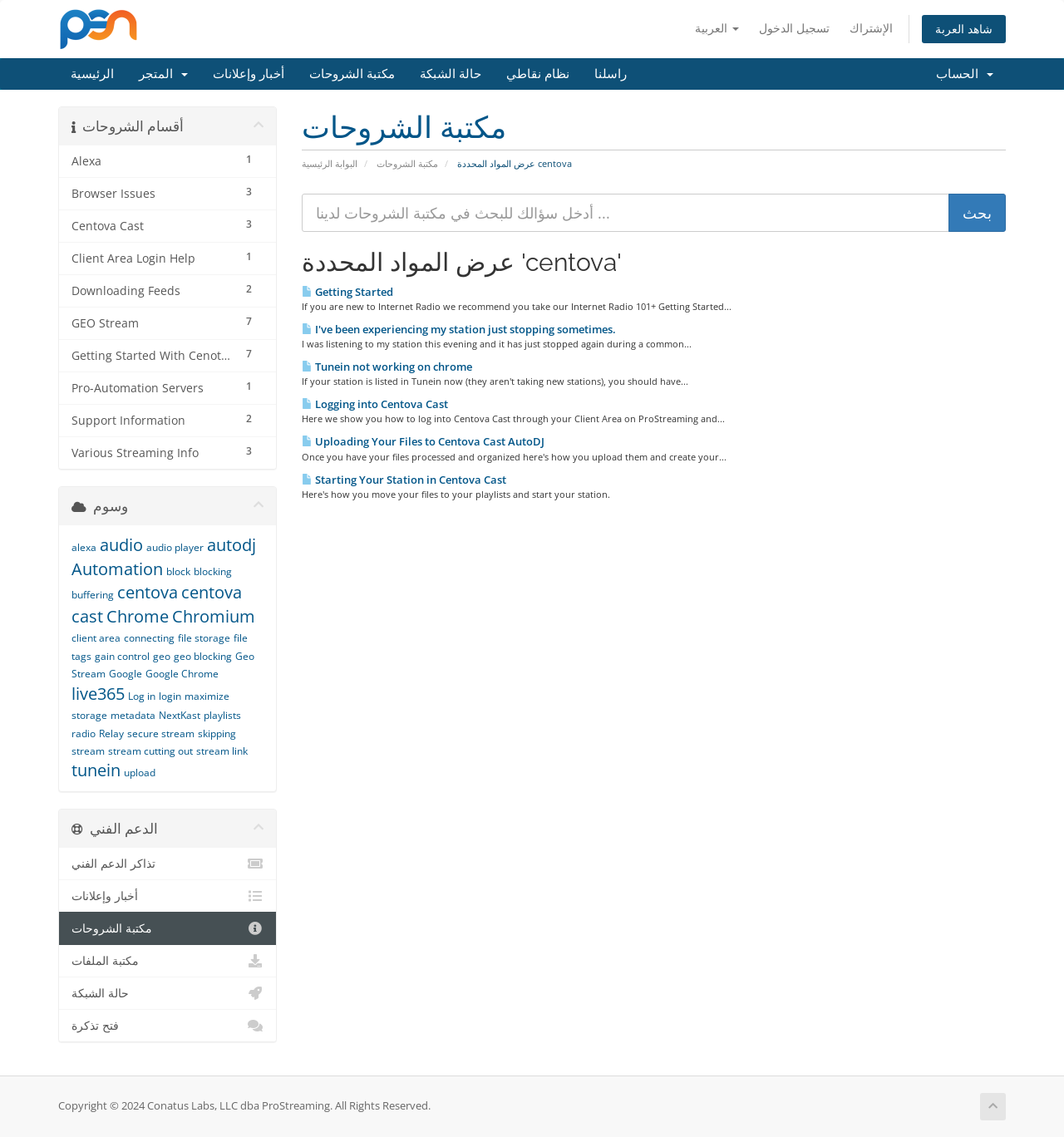Please identify the bounding box coordinates of the element's region that needs to be clicked to fulfill the following instruction: "Read about GEO Stream". The bounding box coordinates should consist of four float numbers between 0 and 1, i.e., [left, top, right, bottom].

[0.067, 0.276, 0.219, 0.293]